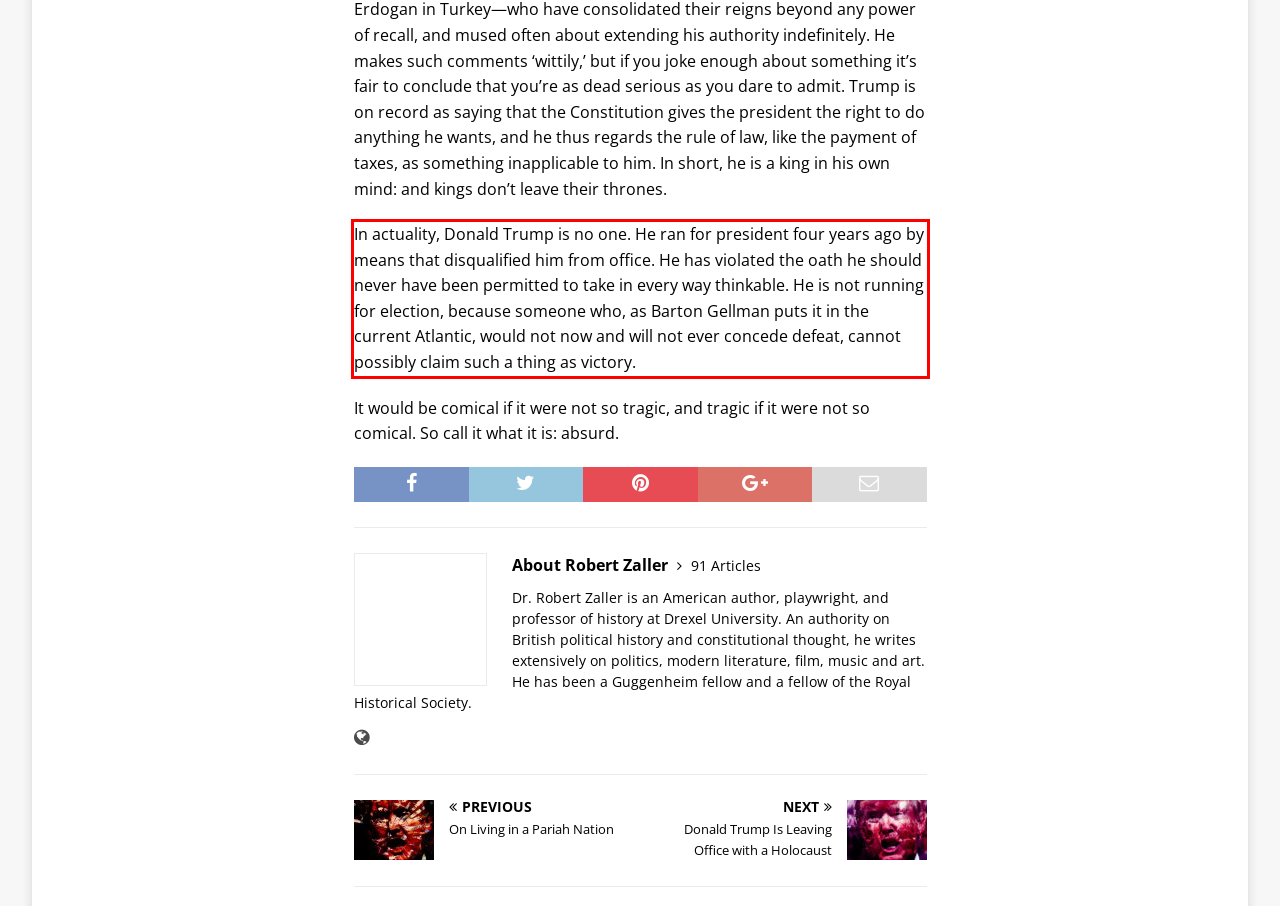You have a screenshot of a webpage, and there is a red bounding box around a UI element. Utilize OCR to extract the text within this red bounding box.

In actuality, Donald Trump is no one. He ran for president four years ago by means that disqualified him from office. He has violated the oath he should never have been permitted to take in every way thinkable. He is not running for election, because someone who, as Barton Gellman puts it in the current Atlantic, would not now and will not ever concede defeat, cannot possibly claim such a thing as victory.